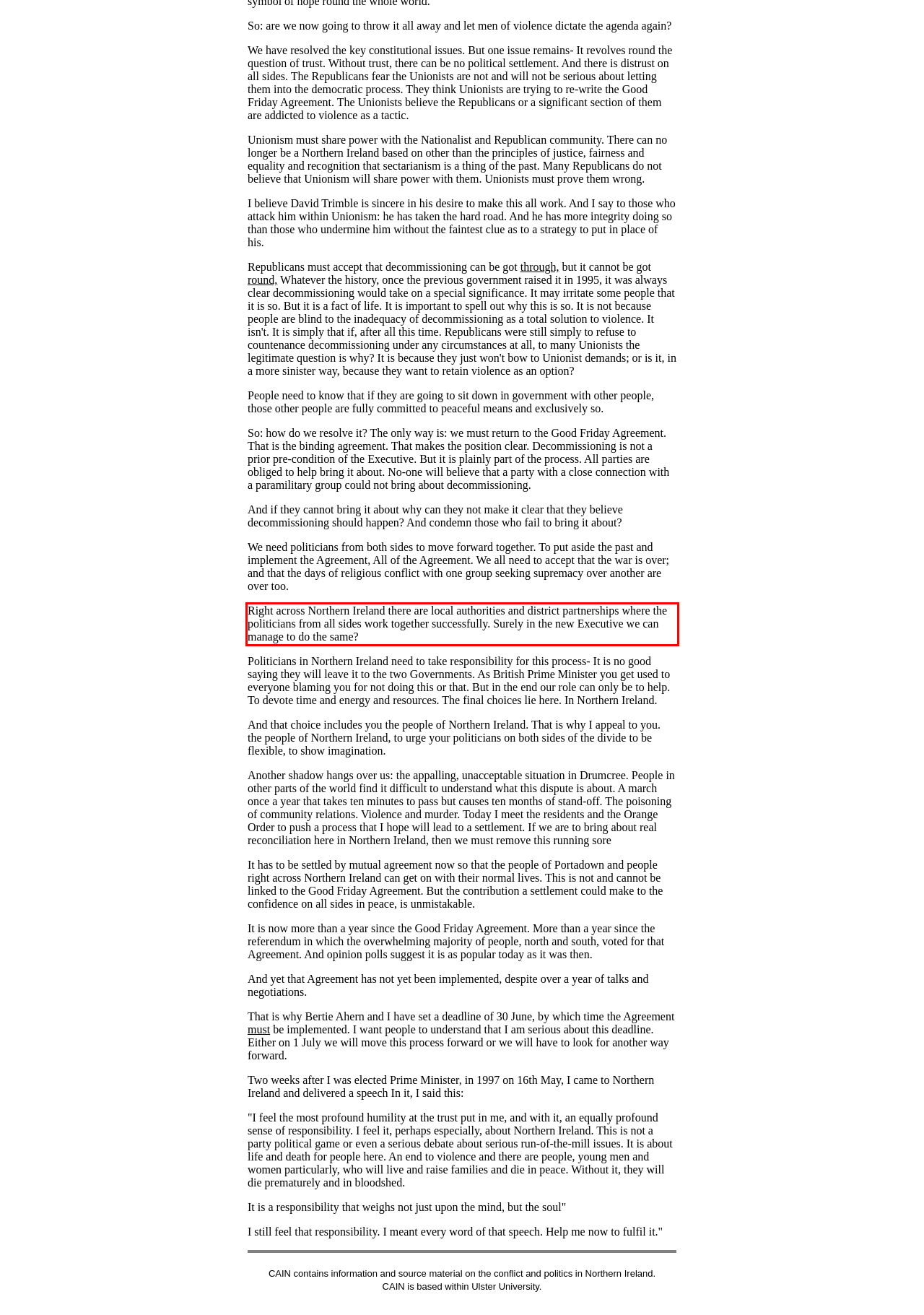Given a screenshot of a webpage, locate the red bounding box and extract the text it encloses.

Right across Northern Ireland there are local authorities and district partnerships where the politicians from all sides work together successfully. Surely in the new Executive we can manage to do the same?